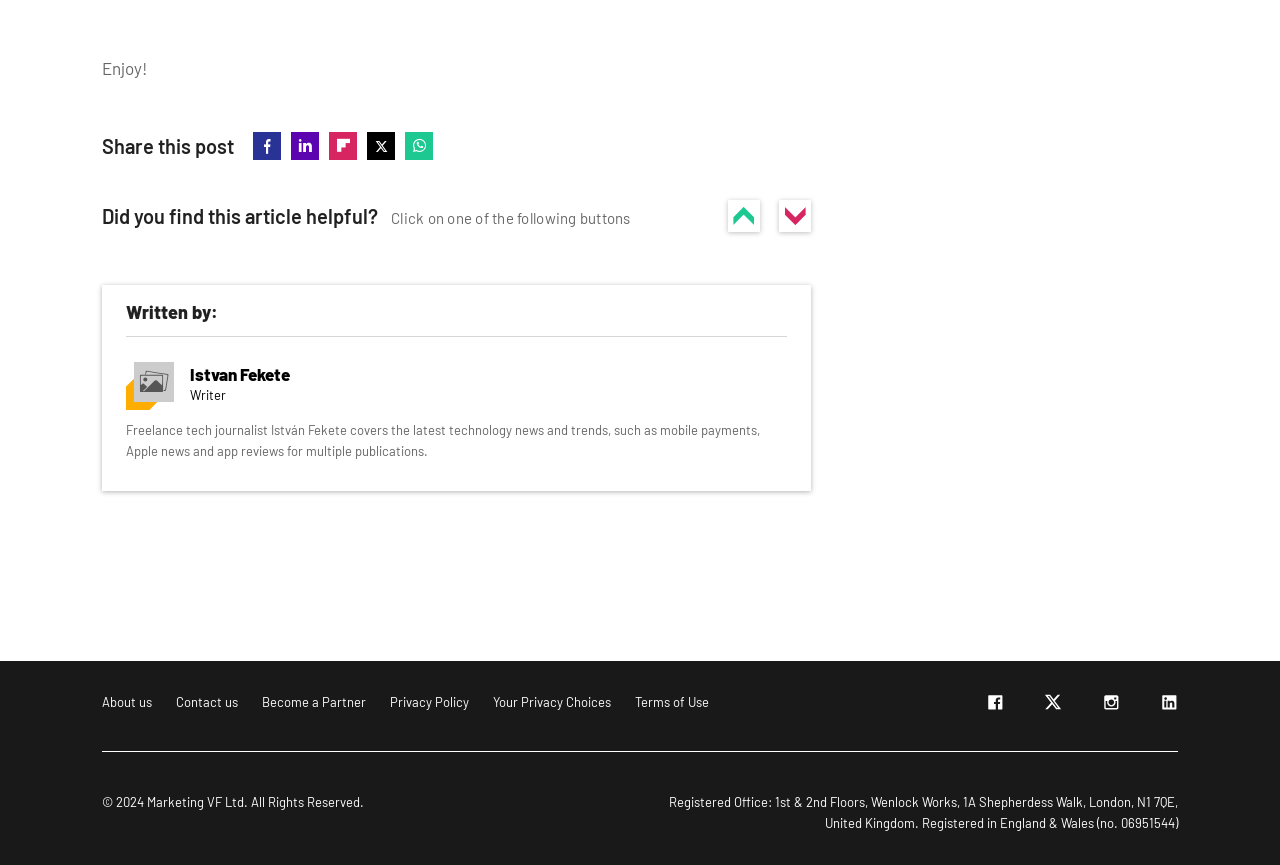Answer the question using only a single word or phrase: 
How many social media links are at the bottom of the page?

4